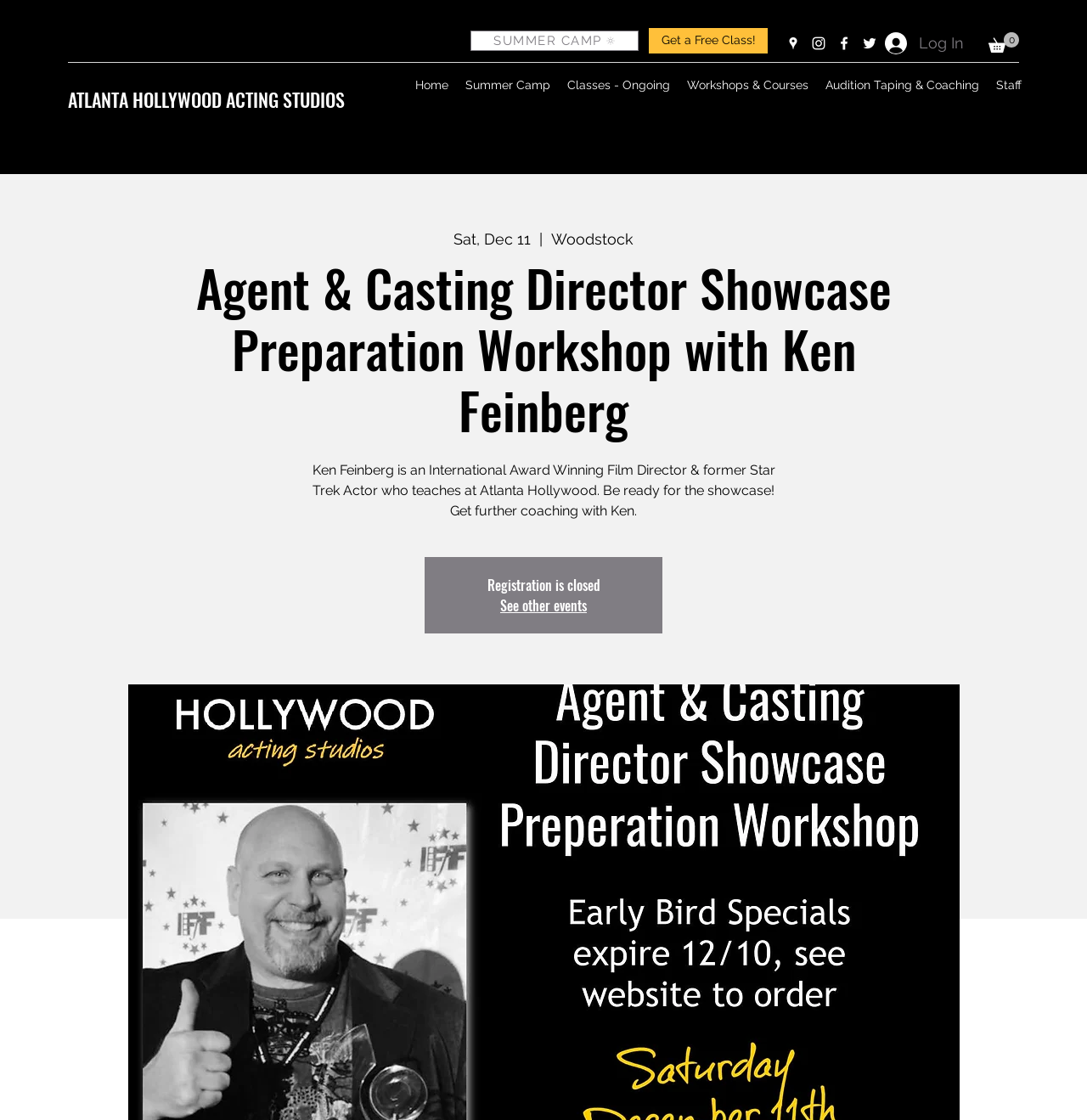Locate the bounding box of the UI element defined by this description: "Workshops & Courses". The coordinates should be given as four float numbers between 0 and 1, formatted as [left, top, right, bottom].

[0.624, 0.064, 0.752, 0.087]